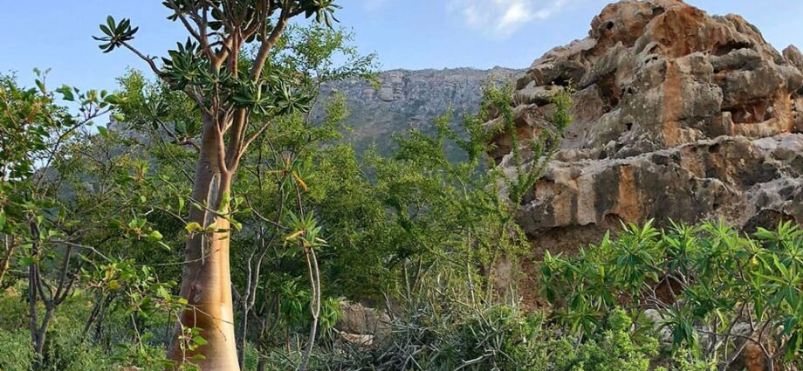Could you please study the image and provide a detailed answer to the question:
What is the color of the sky in the background?

Upon examining the image, I observed that the rugged cliffs in the background are under a clear blue sky, which is a prominent feature of Socotra's dramatic topography.